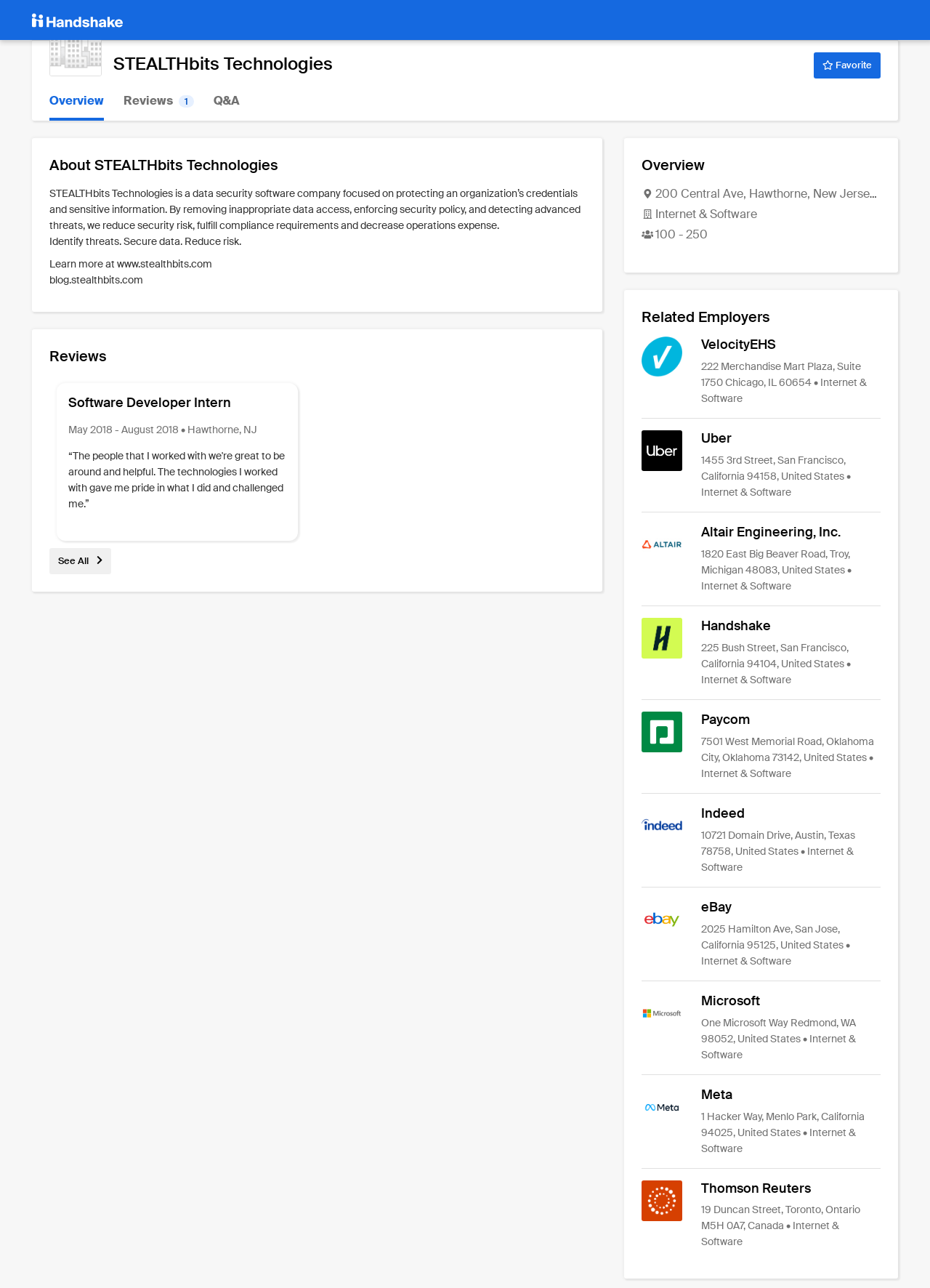Present a detailed account of what is displayed on the webpage.

This webpage is about STEALTHbits Technologies, a data security software company. At the top, there is a link to Handshake, accompanied by a small image of the Handshake logo. Next to it is the company name, STEALTHbits Technologies, which is also a link. Below the company name, there is a button labeled "Favorite".

The main content of the page is divided into several sections. The first section is an overview of the company, which includes a brief description of what STEALTHbits Technologies does and its mission. This section also features a few short sentences summarizing the company's focus and goals.

Below the overview section, there are three links: "Overview", "Reviews 1", and "Q&A". The "Overview" link is likely a duplicate of the section already displayed on the page.

The next section is titled "Reviews" and features a heading "Software Developer Intern" with a brief description of the internship, including the duration and location. There is also a "See All" link at the bottom of this section.

To the right of the "Reviews" section, there is another section titled "Overview" with some brief information about the company, including its industry and employee count.

Below these sections, there is a list of "Related Employers", which includes links to several companies, such as VelocityEHS, Uber, Altair Engineering, Inc., and others. Each company link is accompanied by a small image and a brief description, including the company's location and industry.

Overall, this webpage provides an overview of STEALTHbits Technologies, including its mission, reviews, and related employers in the industry.